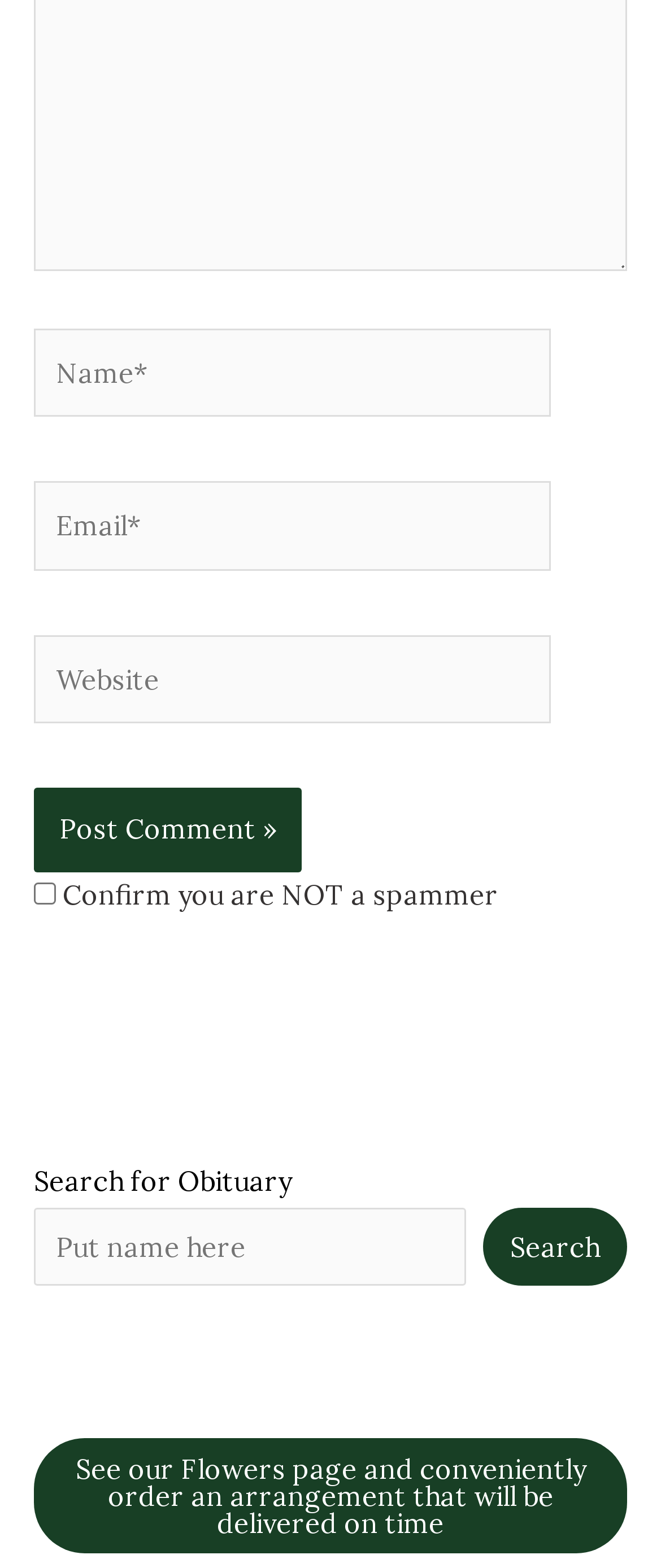Please specify the bounding box coordinates of the area that should be clicked to accomplish the following instruction: "Share this page". The coordinates should consist of four float numbers between 0 and 1, i.e., [left, top, right, bottom].

None